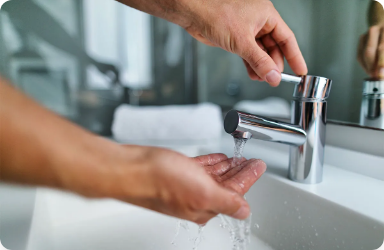What is the person doing with their hands?
Answer the question with a detailed explanation, including all necessary information.

The caption describes the image as showing a person's hands adjusting the faucet, with water flowing steadily into cupped hands below, indicating that the person is cupping their hands to collect or test the water flow.